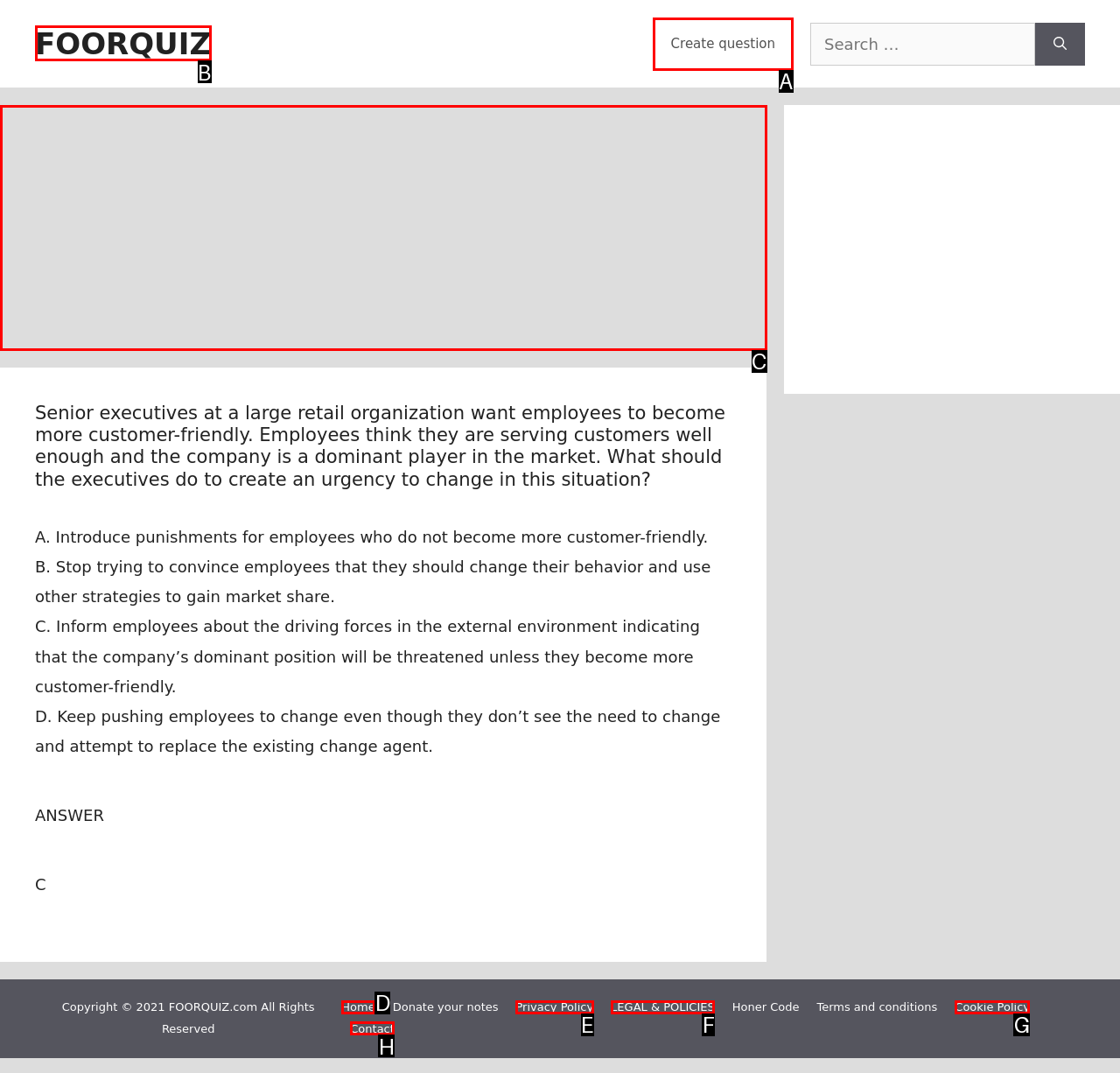Which UI element corresponds to this description: Privacy Policy
Reply with the letter of the correct option.

E